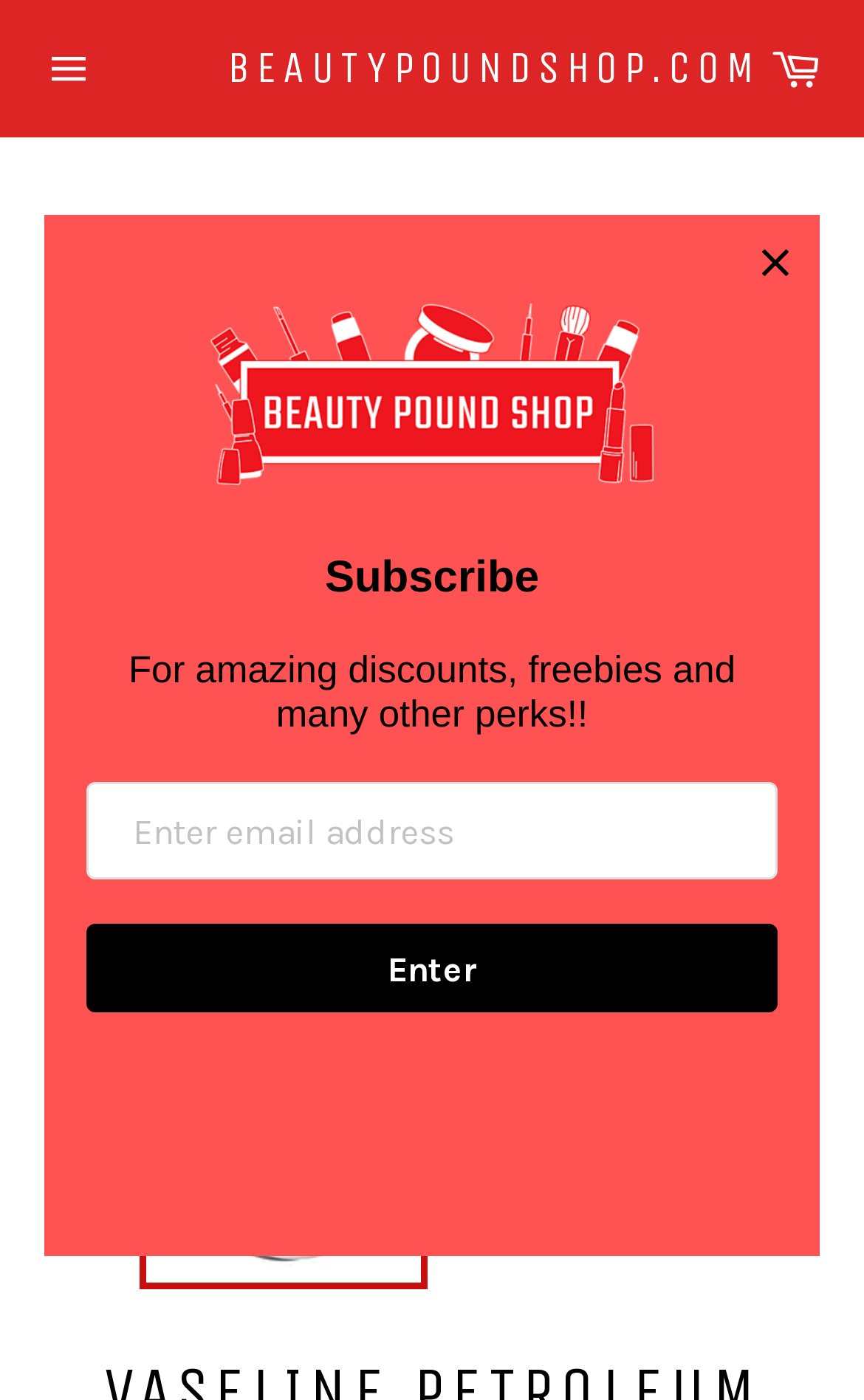Determine the bounding box coordinates for the area that needs to be clicked to fulfill this task: "Subscribe to newsletter". The coordinates must be given as four float numbers between 0 and 1, i.e., [left, top, right, bottom].

[0.376, 0.395, 0.624, 0.43]